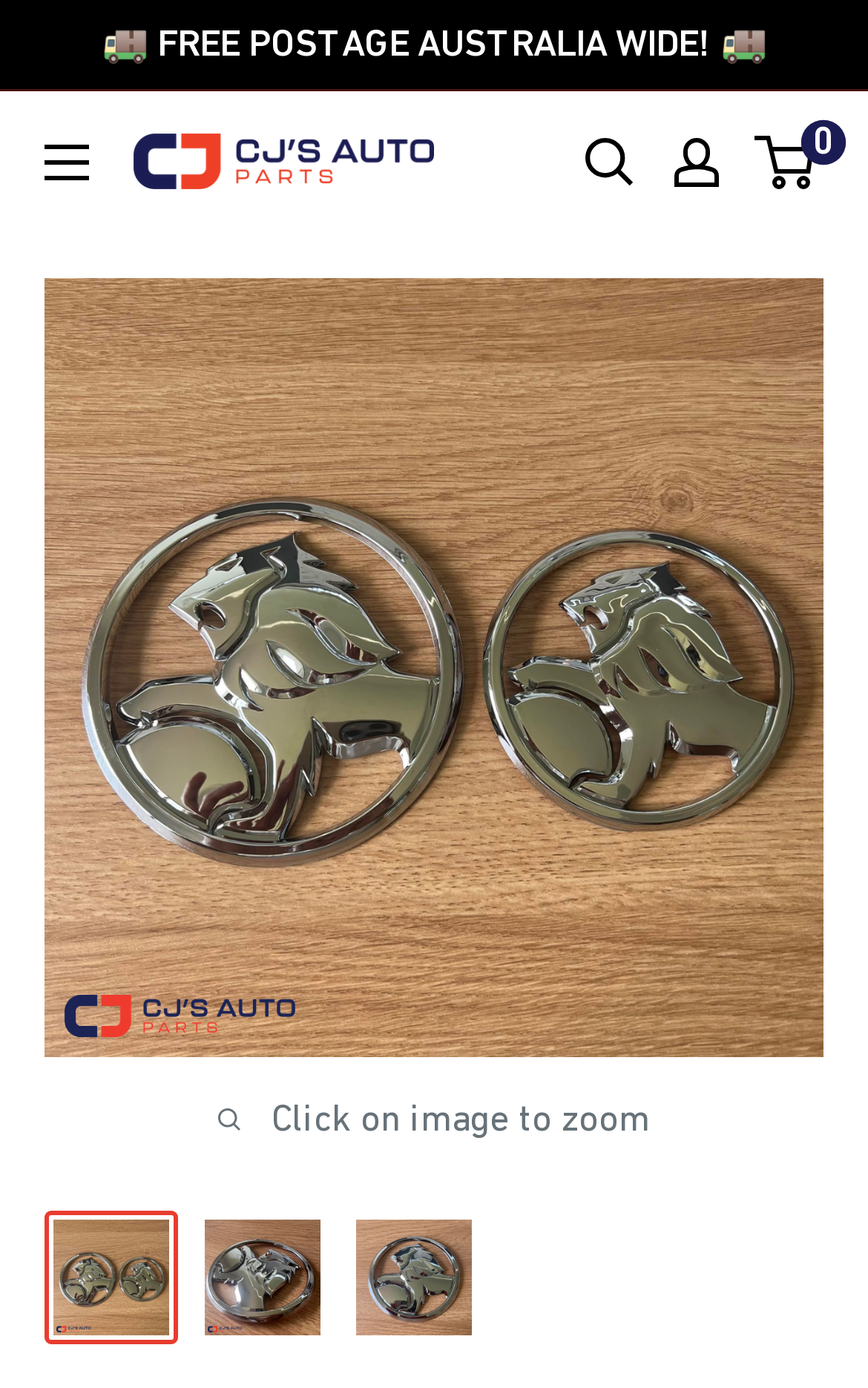What is the free shipping area?
Could you give a comprehensive explanation in response to this question?

The webpage has a prominent banner at the top with the text 'FREE POSTAGE AUSTRALIA WIDE!' which indicates that the free shipping area is Australia wide.